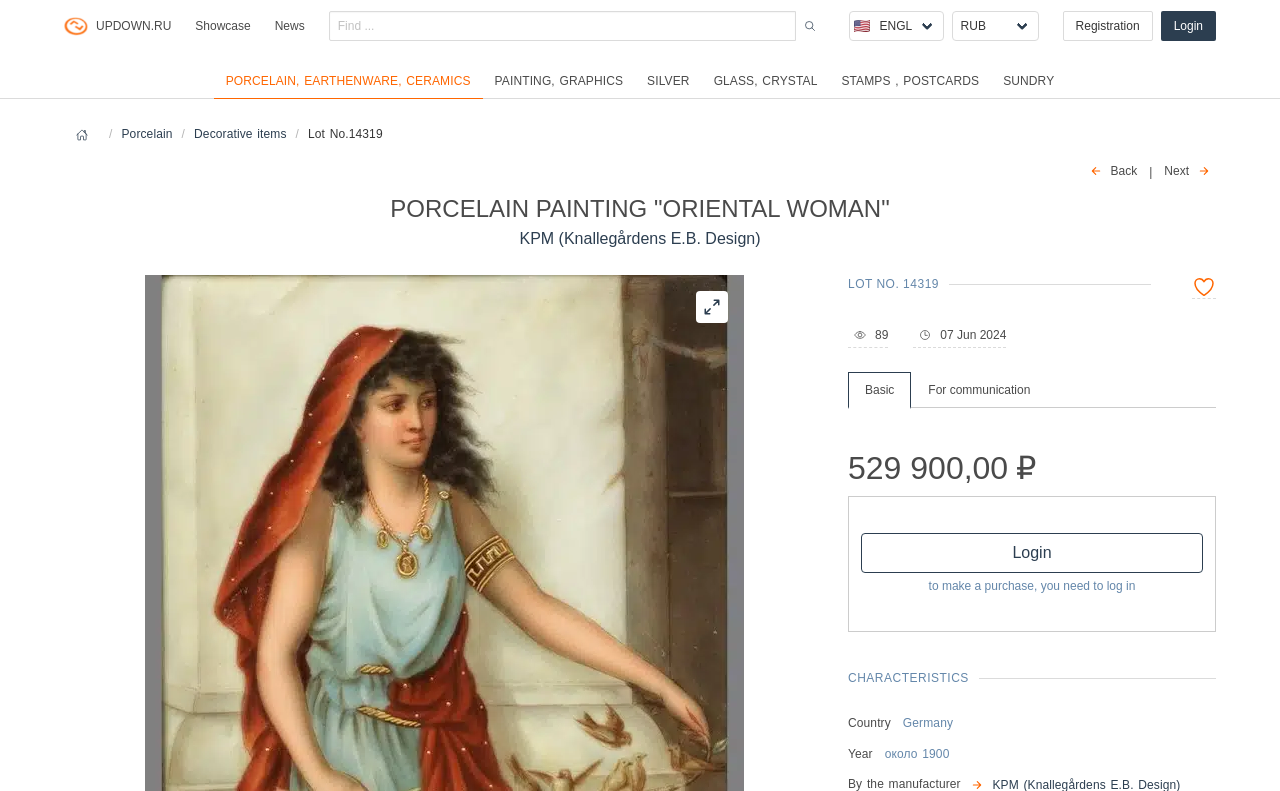What is the category of the porcelain painting?
Look at the image and respond with a single word or a short phrase.

Porcelain